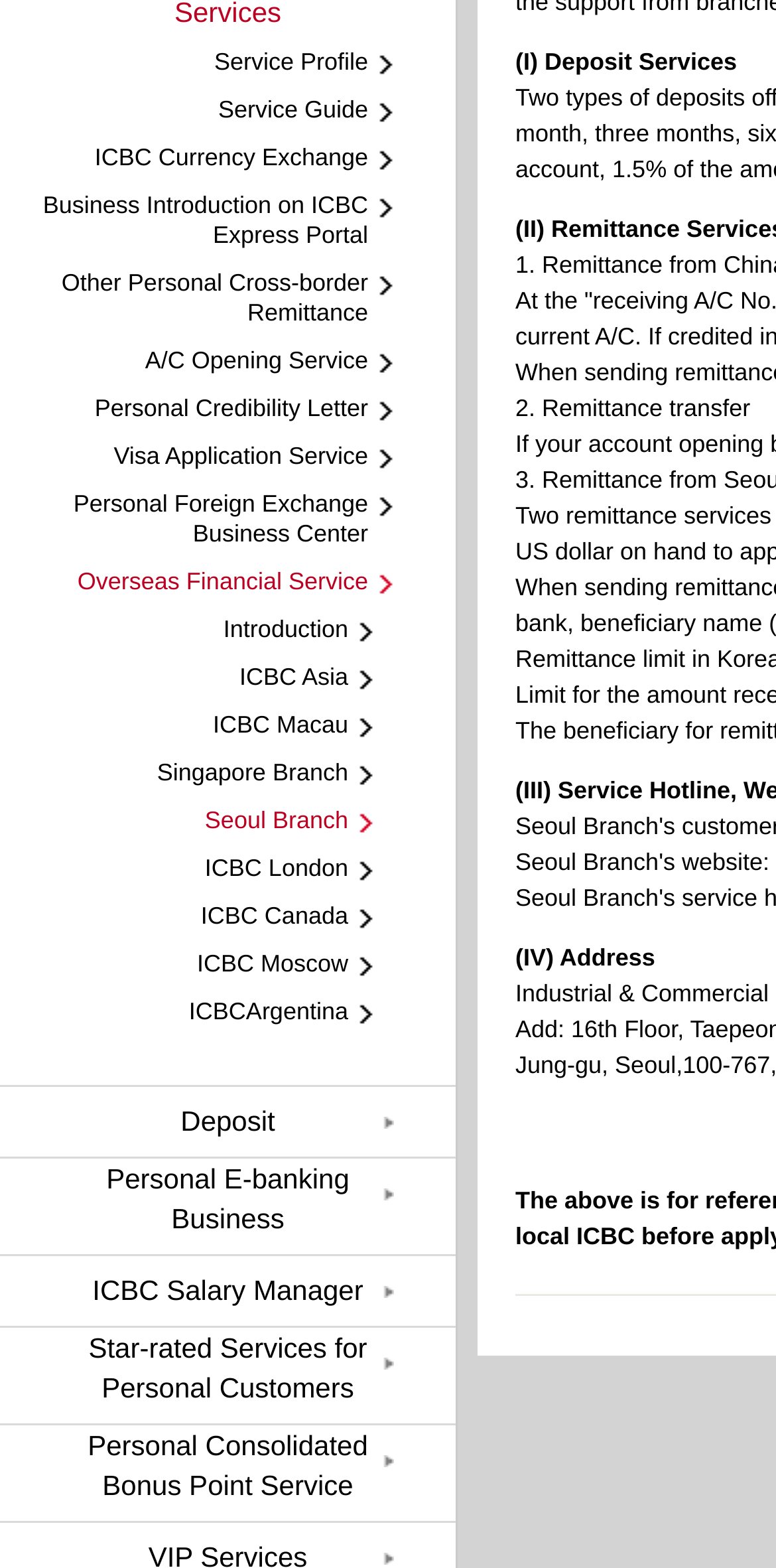What is the name of the service related to account opening?
Provide a thorough and detailed answer to the question.

I found the answer by looking at the static text element with the bounding box coordinates [0.187, 0.221, 0.474, 0.239], which contains the text 'A/C Opening Service'.